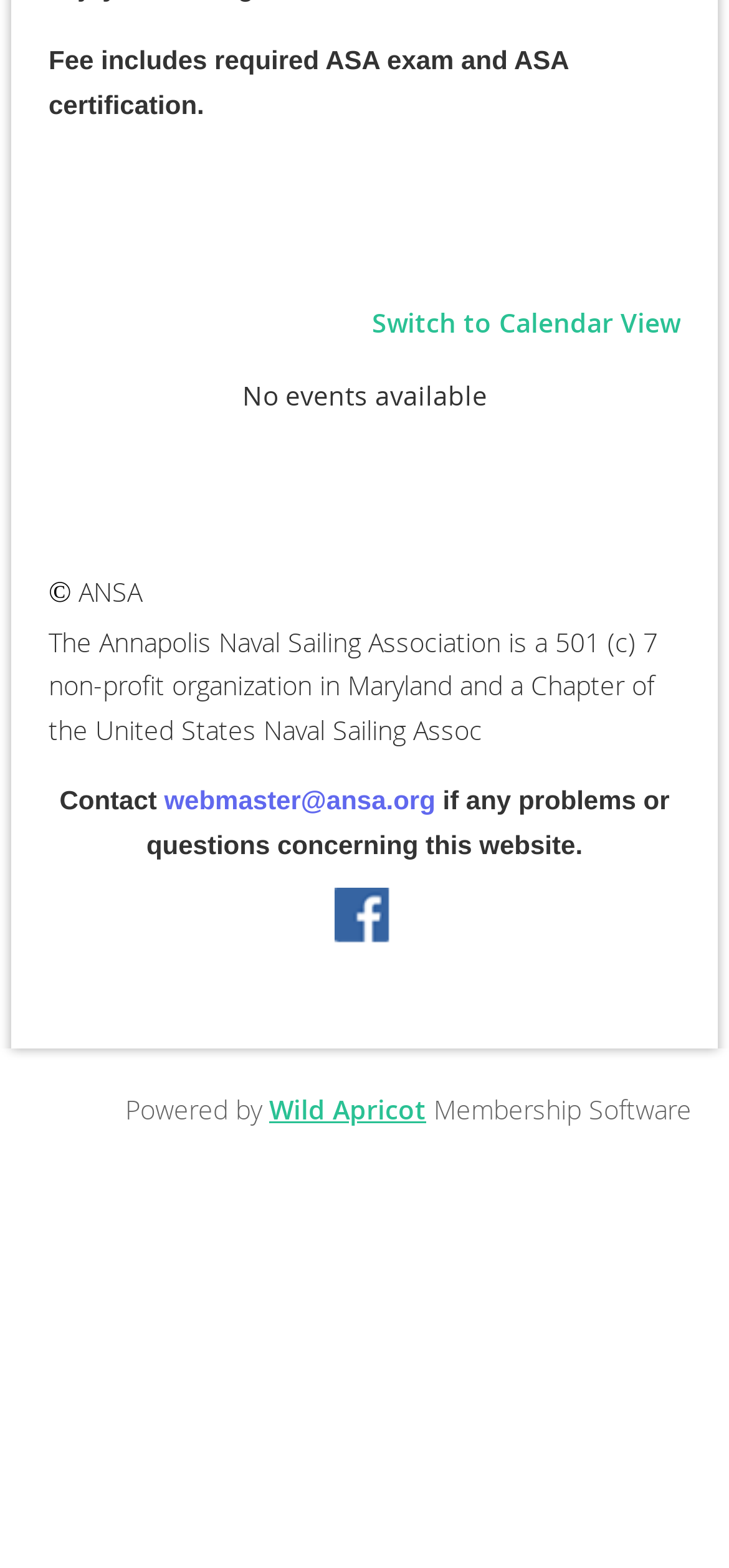From the screenshot, find the bounding box of the UI element matching this description: "title="Facebook"". Supply the bounding box coordinates in the form [left, top, right, bottom], each a float between 0 and 1.

[0.459, 0.81, 0.541, 0.848]